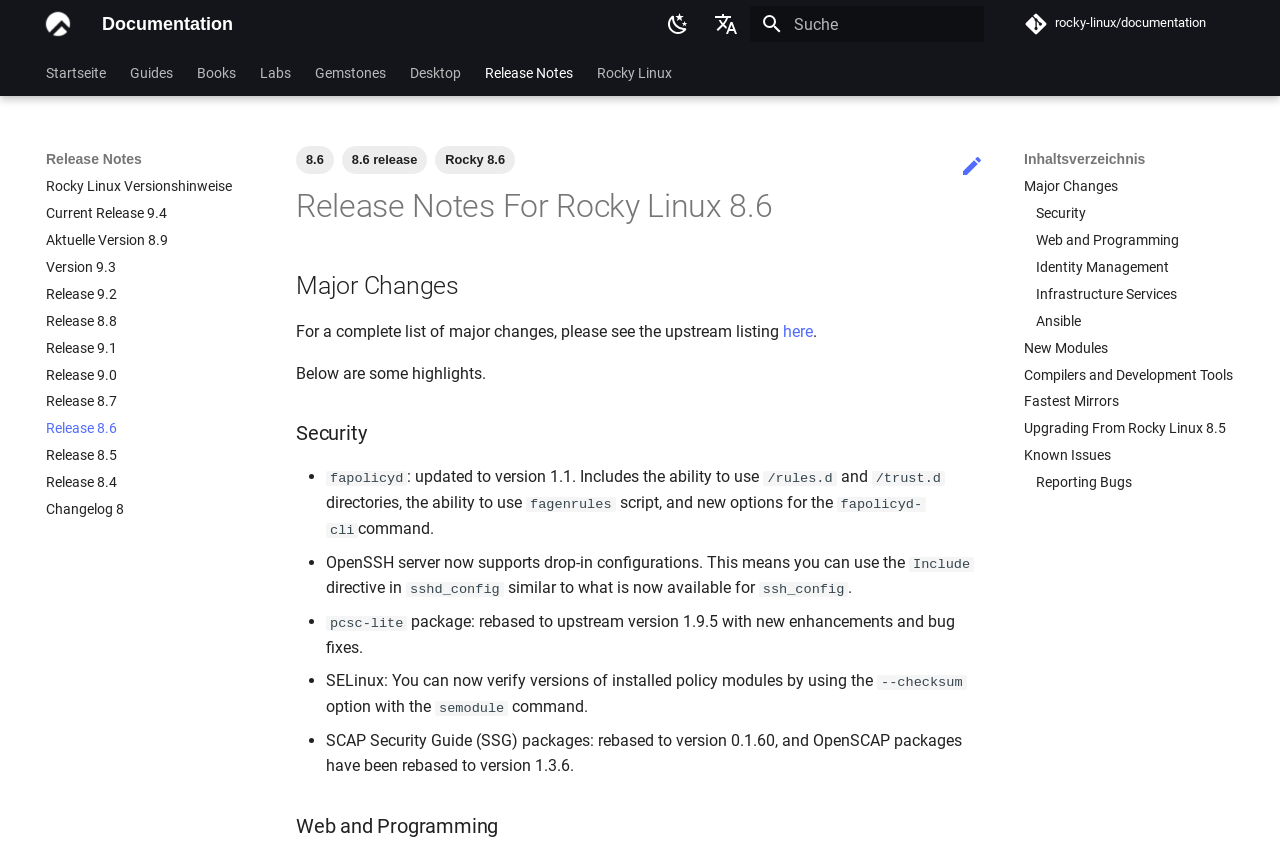What is the name of the Linux distribution?
Using the information from the image, give a concise answer in one word or a short phrase.

Rocky Linux